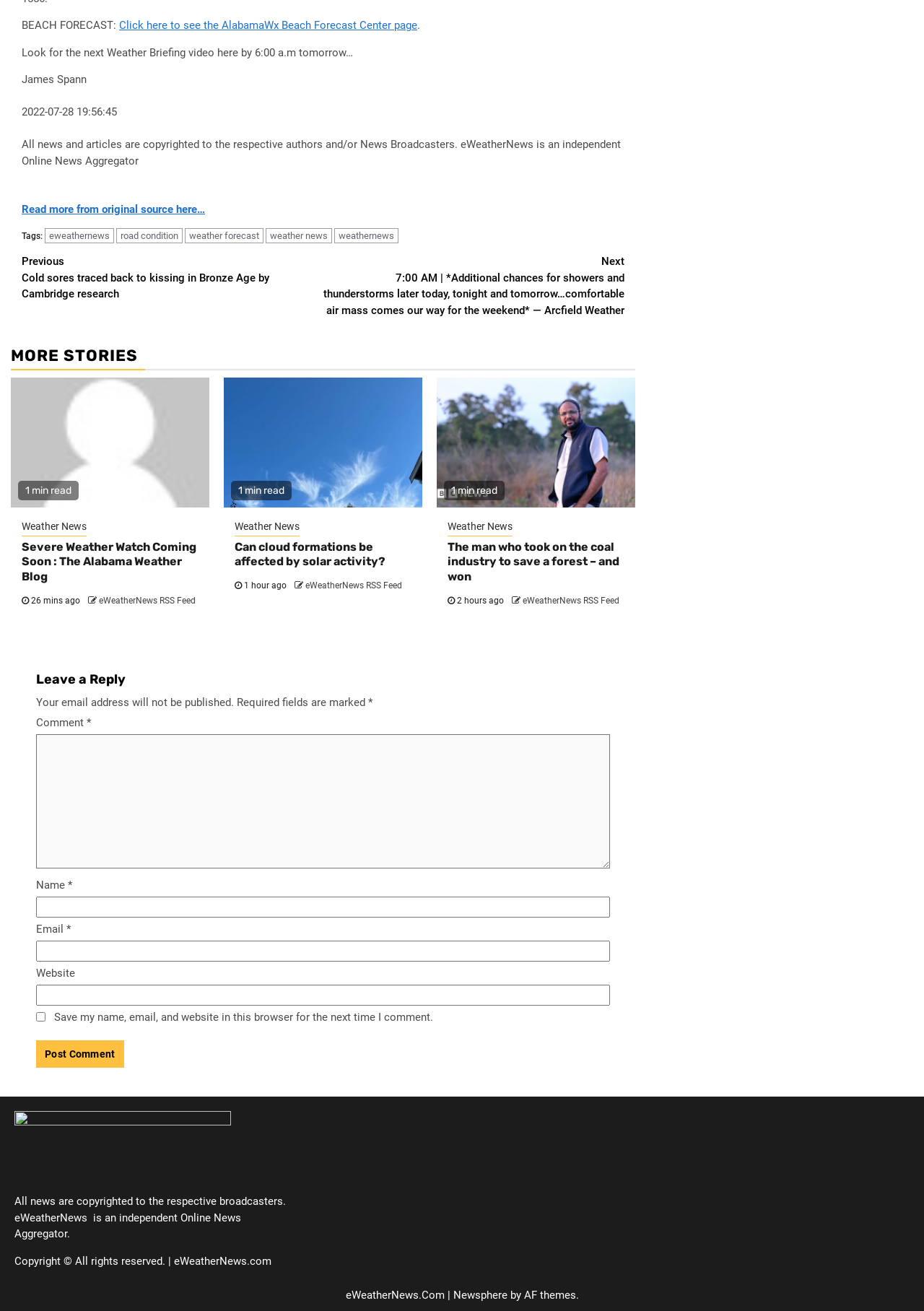Determine the bounding box coordinates of the region that needs to be clicked to achieve the task: "Click on the 'Continue Reading' button".

[0.023, 0.188, 0.676, 0.249]